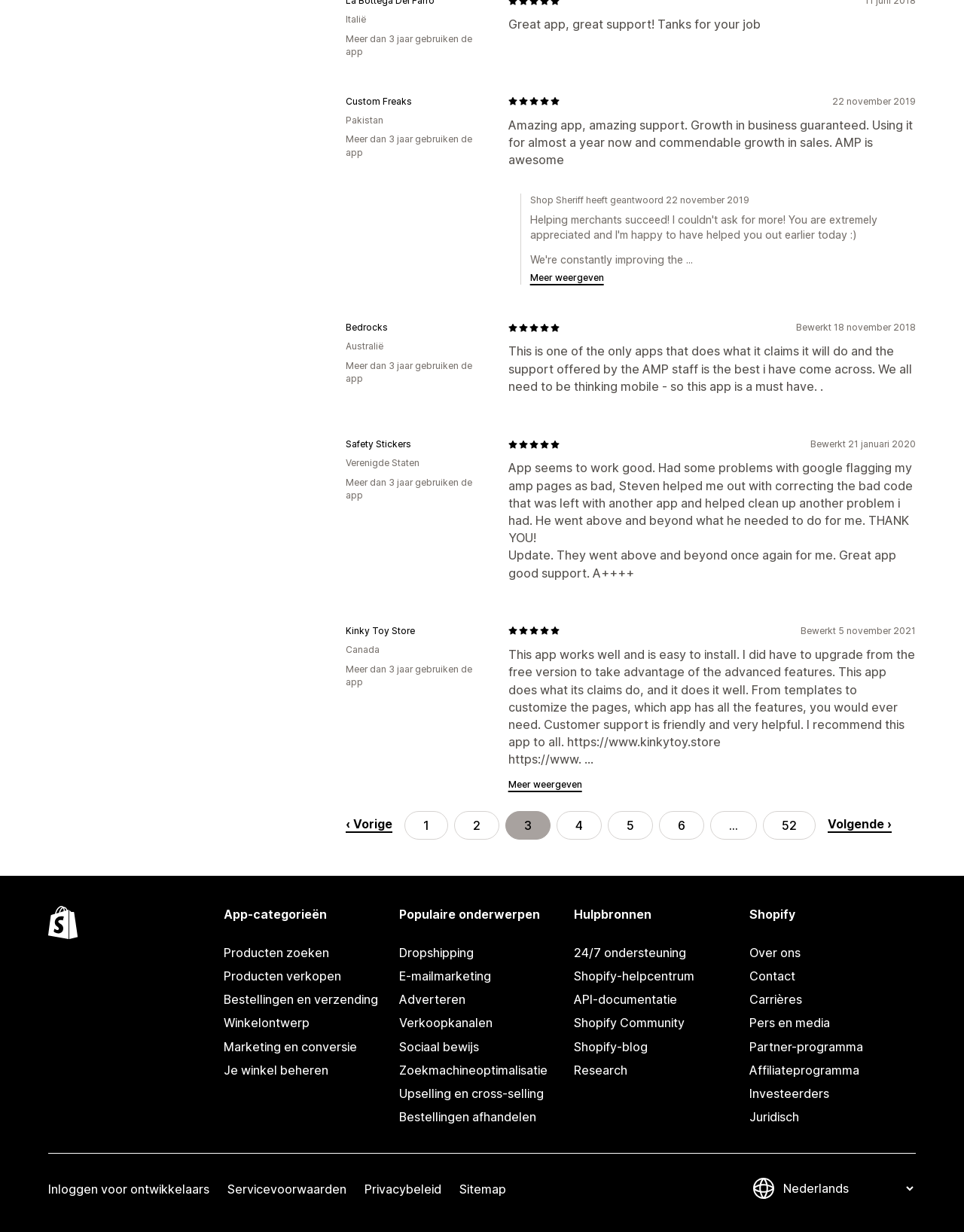From the element description: "Upselling en cross-selling", extract the bounding box coordinates of the UI element. The coordinates should be expressed as four float numbers between 0 and 1, in the order [left, top, right, bottom].

[0.414, 0.878, 0.586, 0.897]